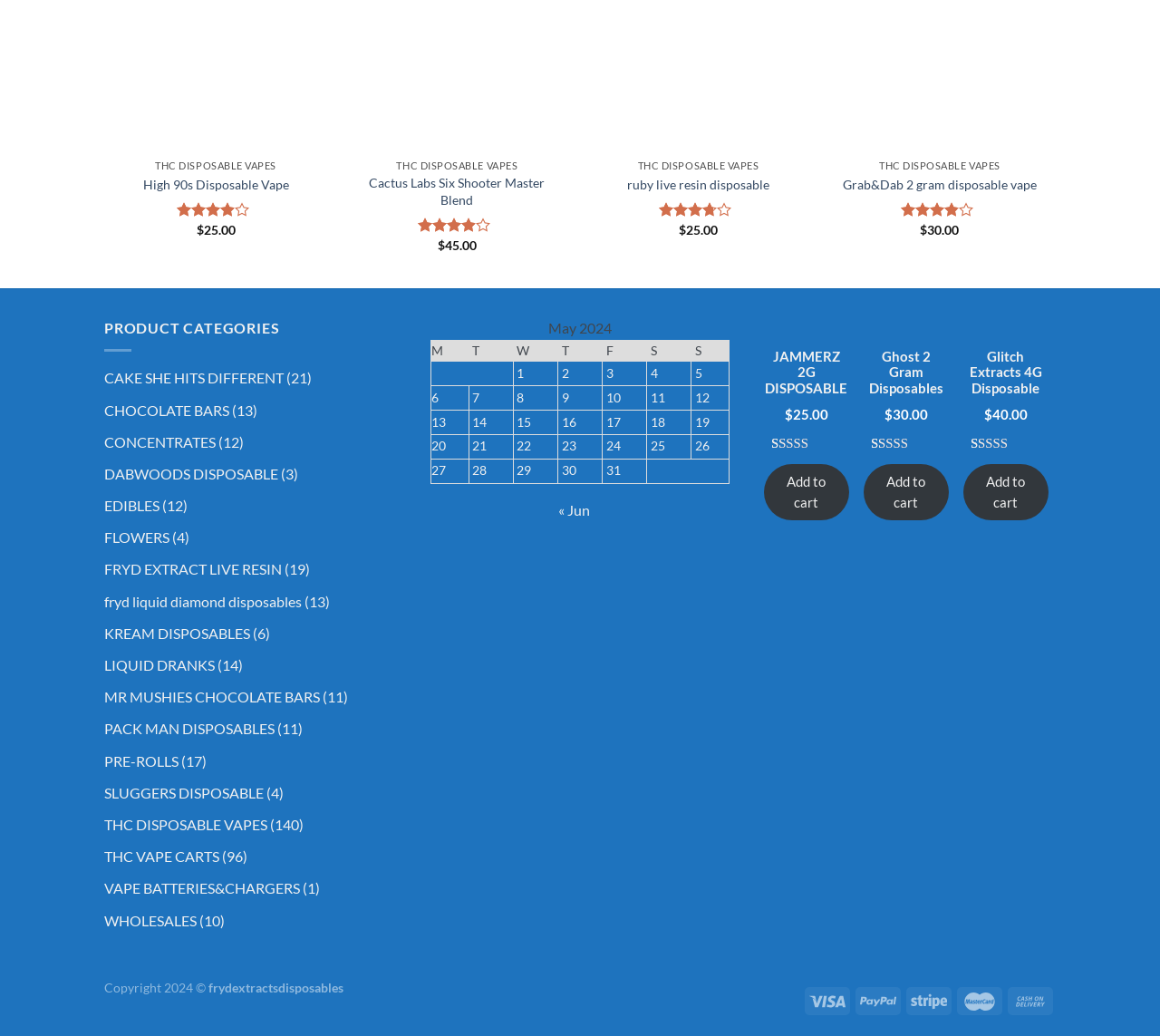Identify the bounding box coordinates necessary to click and complete the given instruction: "Visit 'MyUS'".

None